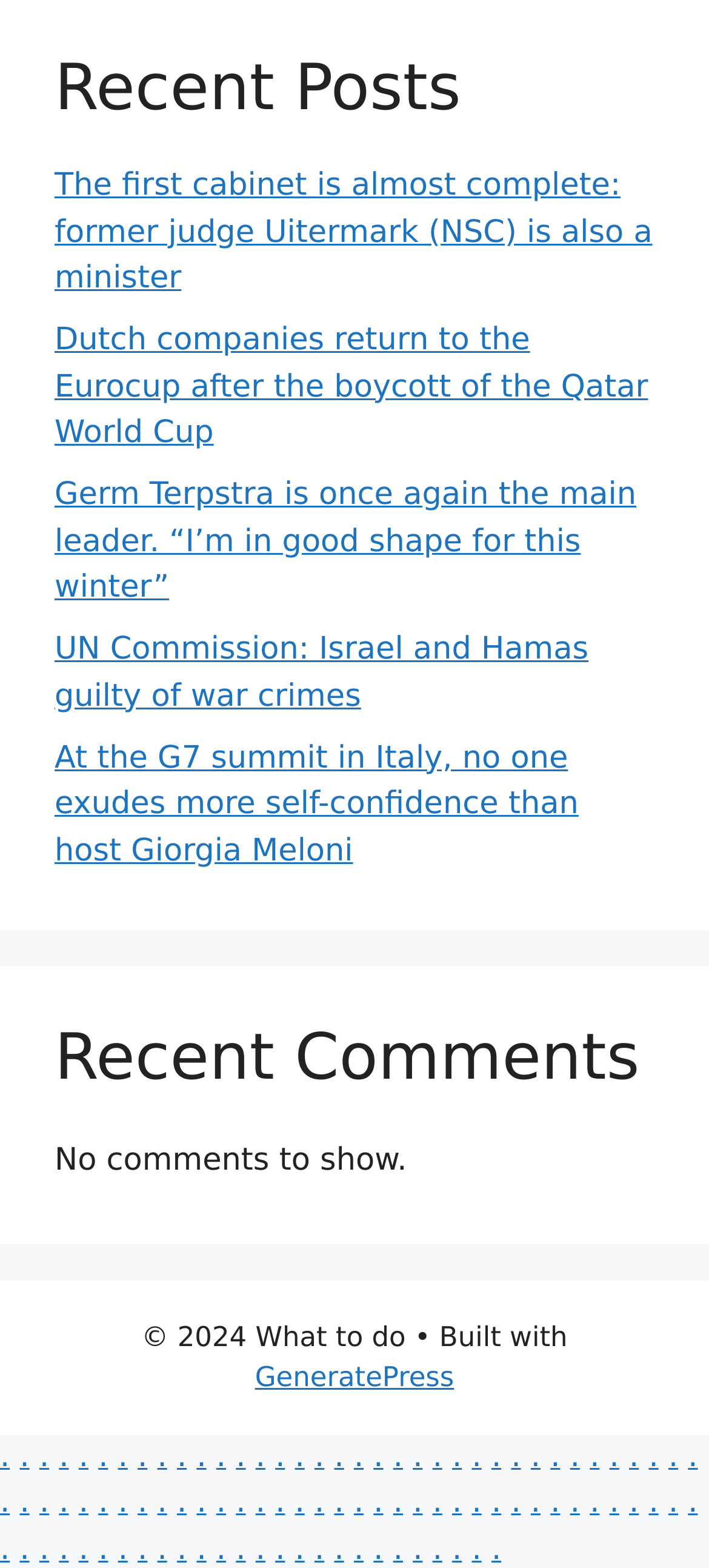Determine the bounding box coordinates for the element that should be clicked to follow this instruction: "Check the website's copyright information". The coordinates should be given as four float numbers between 0 and 1, in the format [left, top, right, bottom].

[0.199, 0.842, 0.572, 0.863]